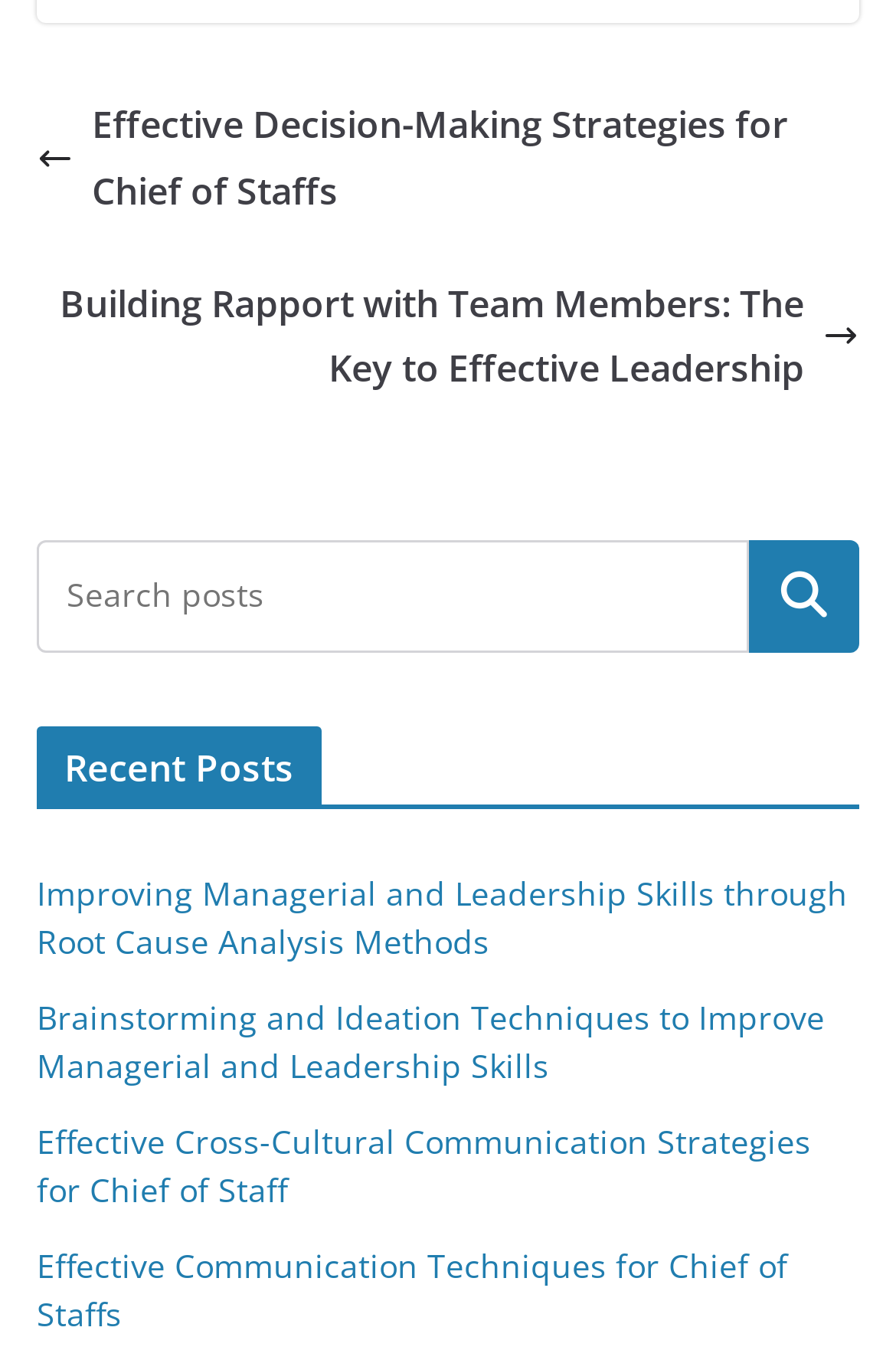Given the element description Search, specify the bounding box coordinates of the corresponding UI element in the format (top-left x, top-left y, bottom-right x, bottom-right y). All values must be between 0 and 1.

[0.836, 0.398, 0.959, 0.479]